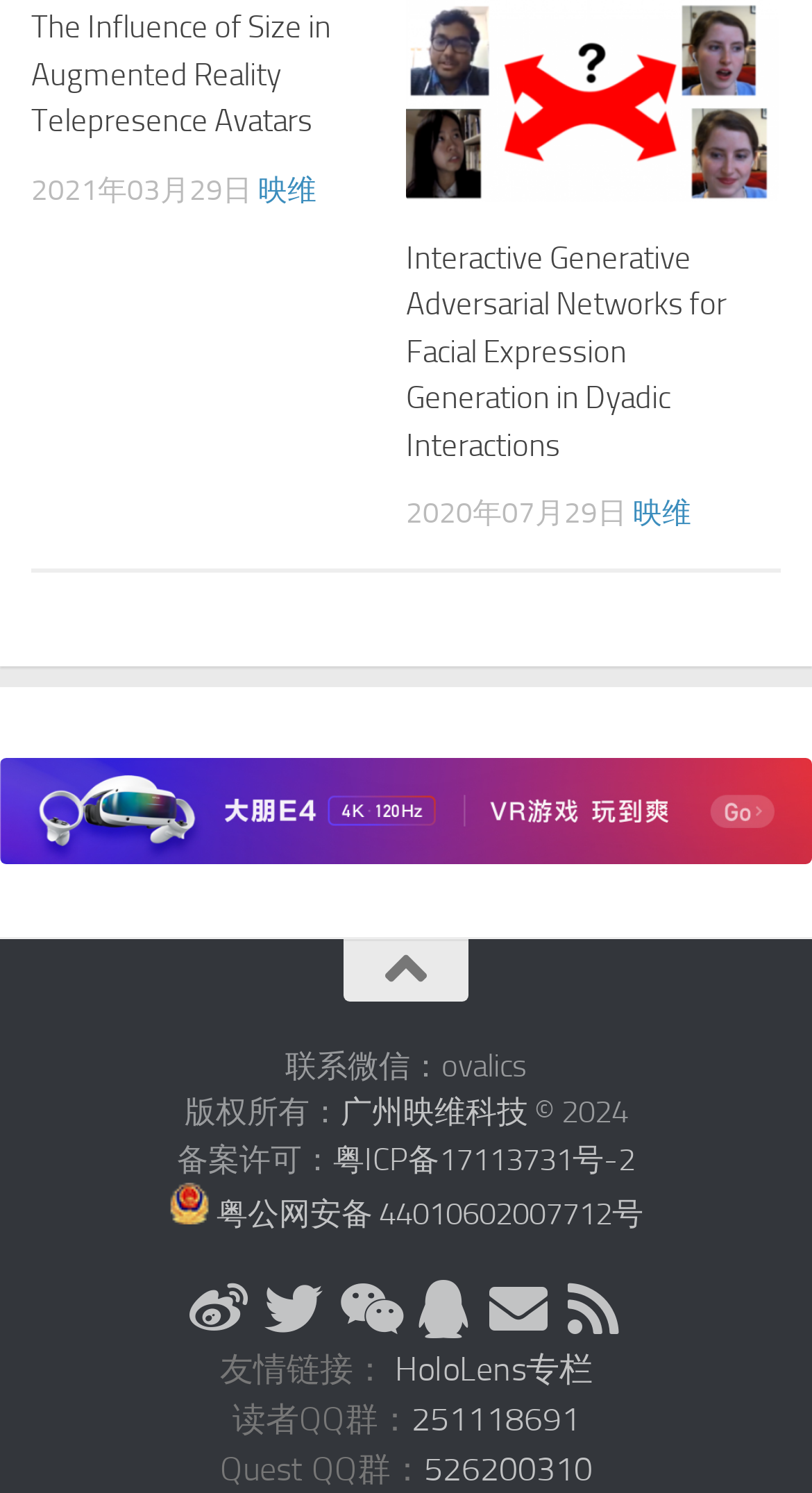Locate the bounding box coordinates of the area you need to click to fulfill this instruction: 'Visit the website of 广州映维科技'. The coordinates must be in the form of four float numbers ranging from 0 to 1: [left, top, right, bottom].

[0.419, 0.733, 0.65, 0.758]